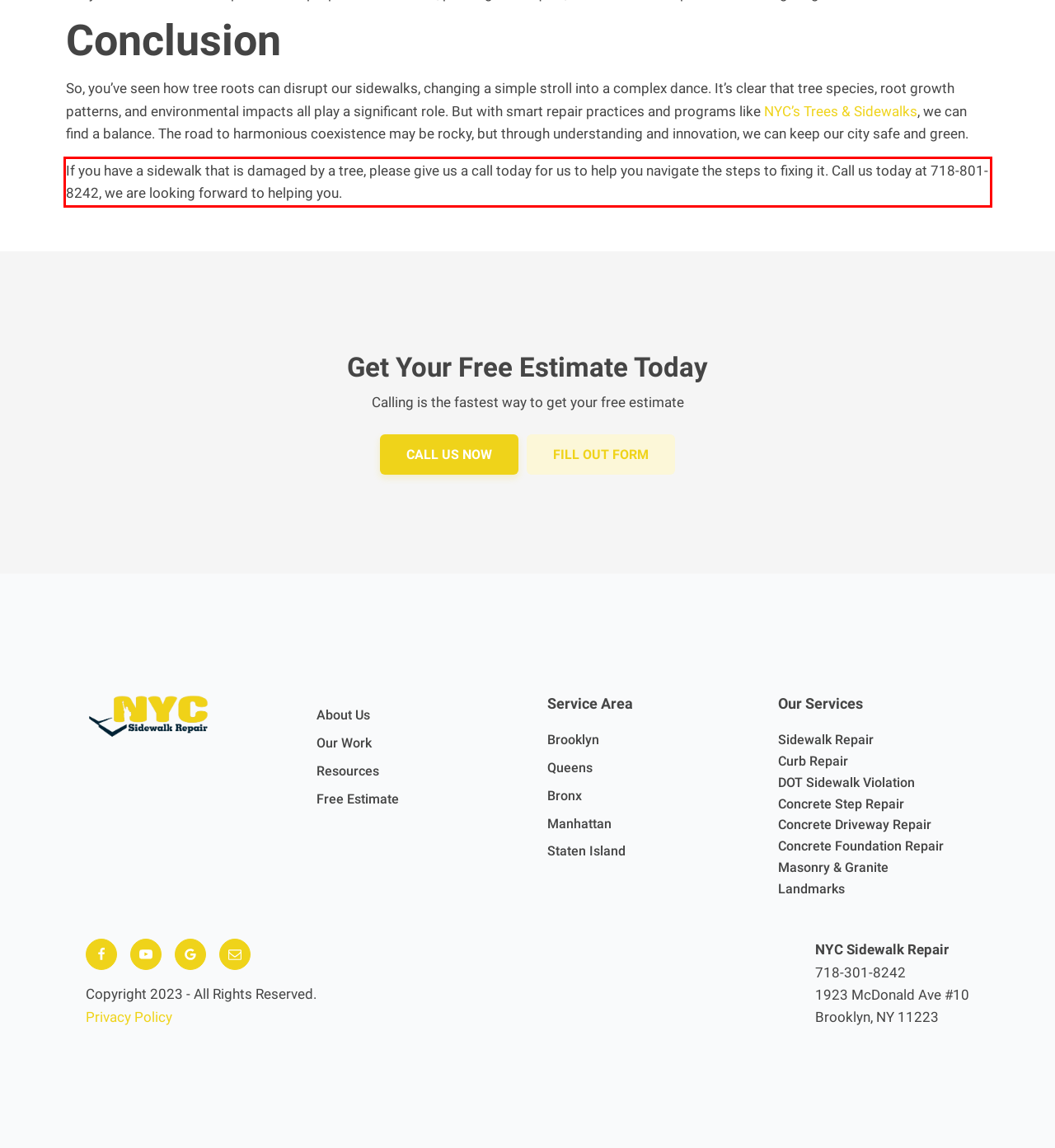From the provided screenshot, extract the text content that is enclosed within the red bounding box.

If you have a sidewalk that is damaged by a tree, please give us a call today for us to help you navigate the steps to fixing it. Call us today at 718-801-8242, we are looking forward to helping you.